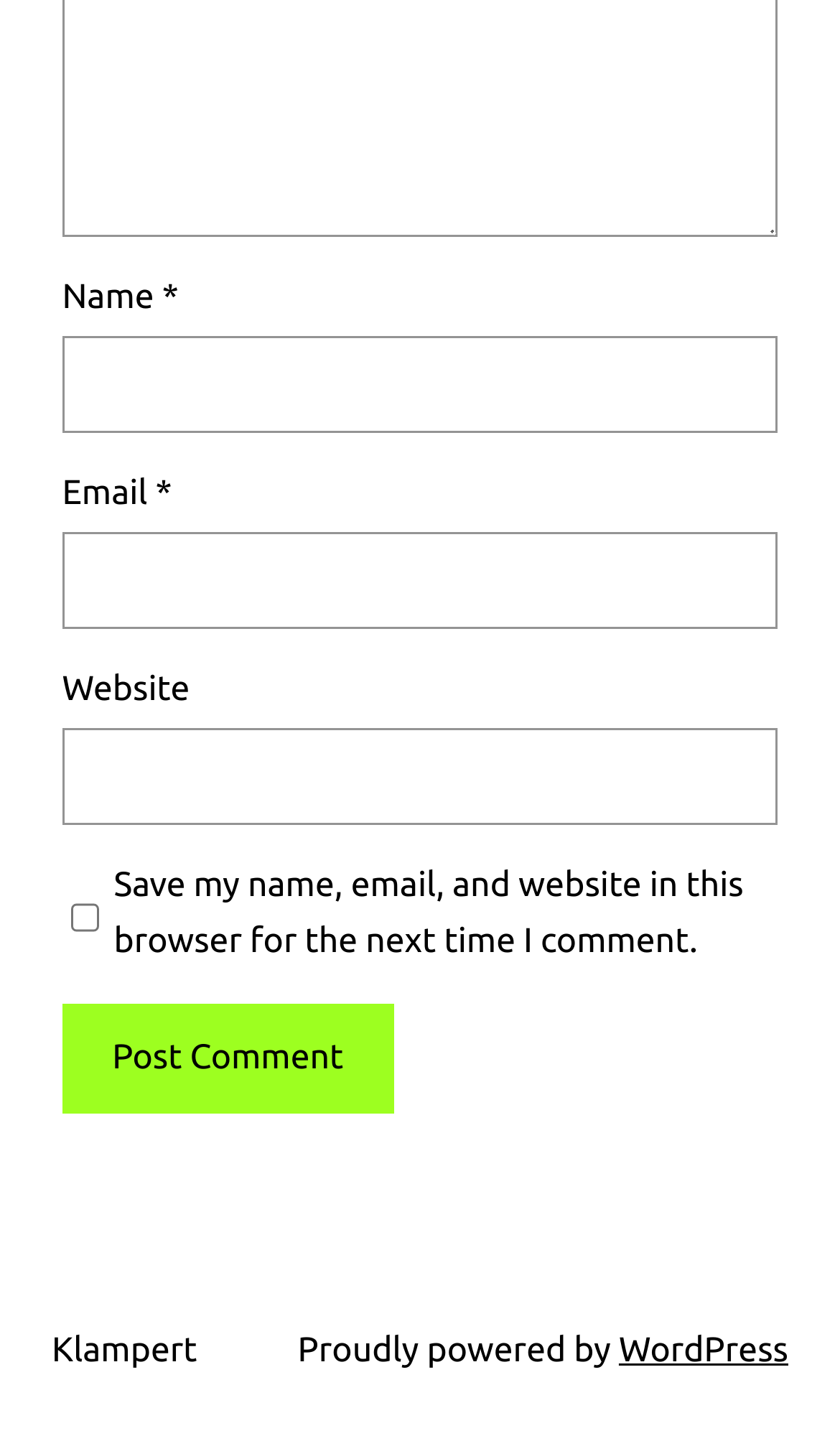Is the email field required?
Look at the image and provide a short answer using one word or a phrase.

Yes